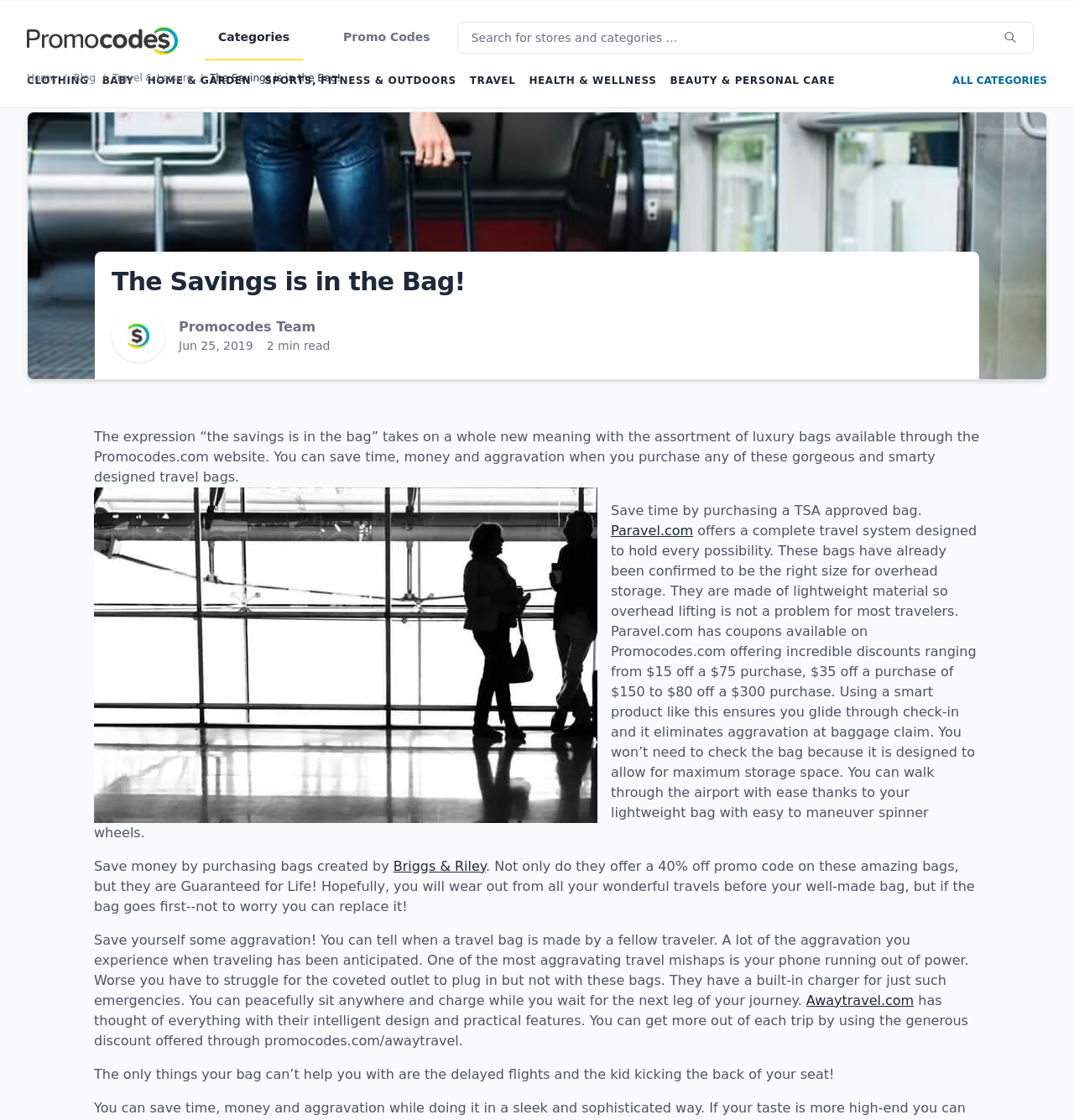What is the guarantee offered by Briggs & Riley?
Using the details shown in the screenshot, provide a comprehensive answer to the question.

According to the webpage, Briggs & Riley offers a guarantee for life on their travel bags, which means that if the bag is damaged or worn out, it can be replaced.